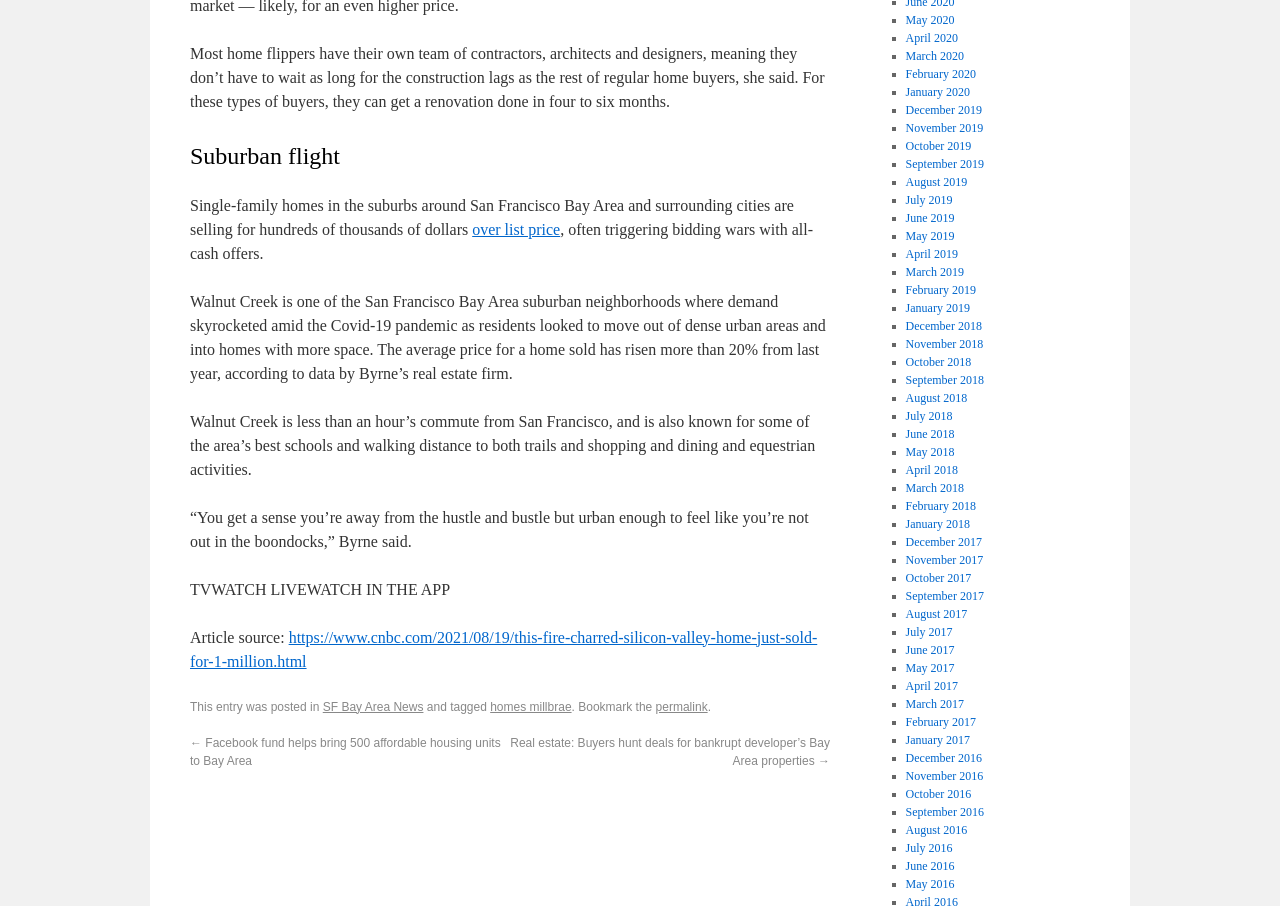Please determine the bounding box coordinates of the element to click in order to execute the following instruction: "Click the link to read the article about a fire-charred Silicon Valley home". The coordinates should be four float numbers between 0 and 1, specified as [left, top, right, bottom].

[0.148, 0.694, 0.638, 0.739]